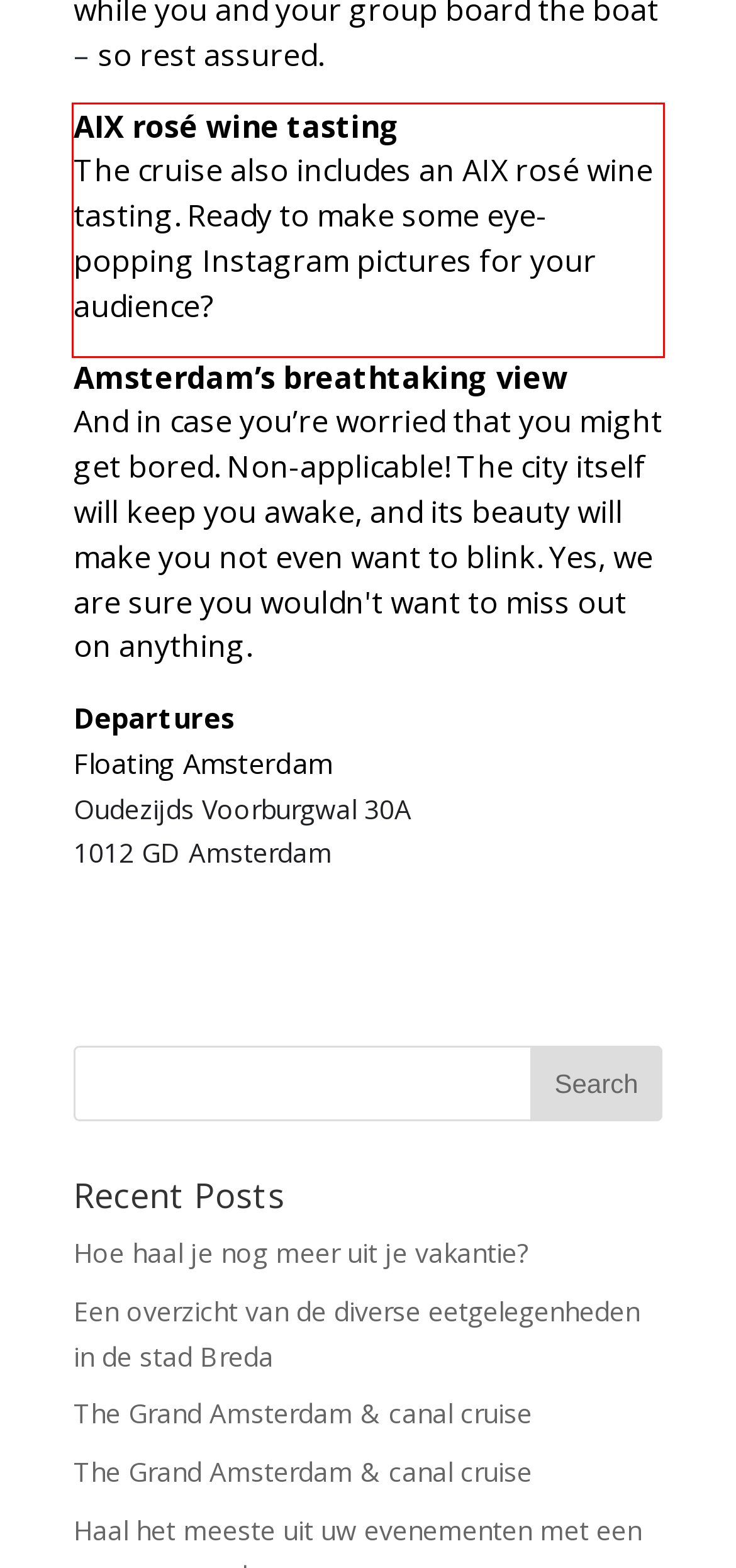With the provided screenshot of a webpage, locate the red bounding box and perform OCR to extract the text content inside it.

AIX rosé wine tasting The cruise also includes an AIX rosé wine tasting. Ready to make some eye-popping Instagram pictures for your audience?